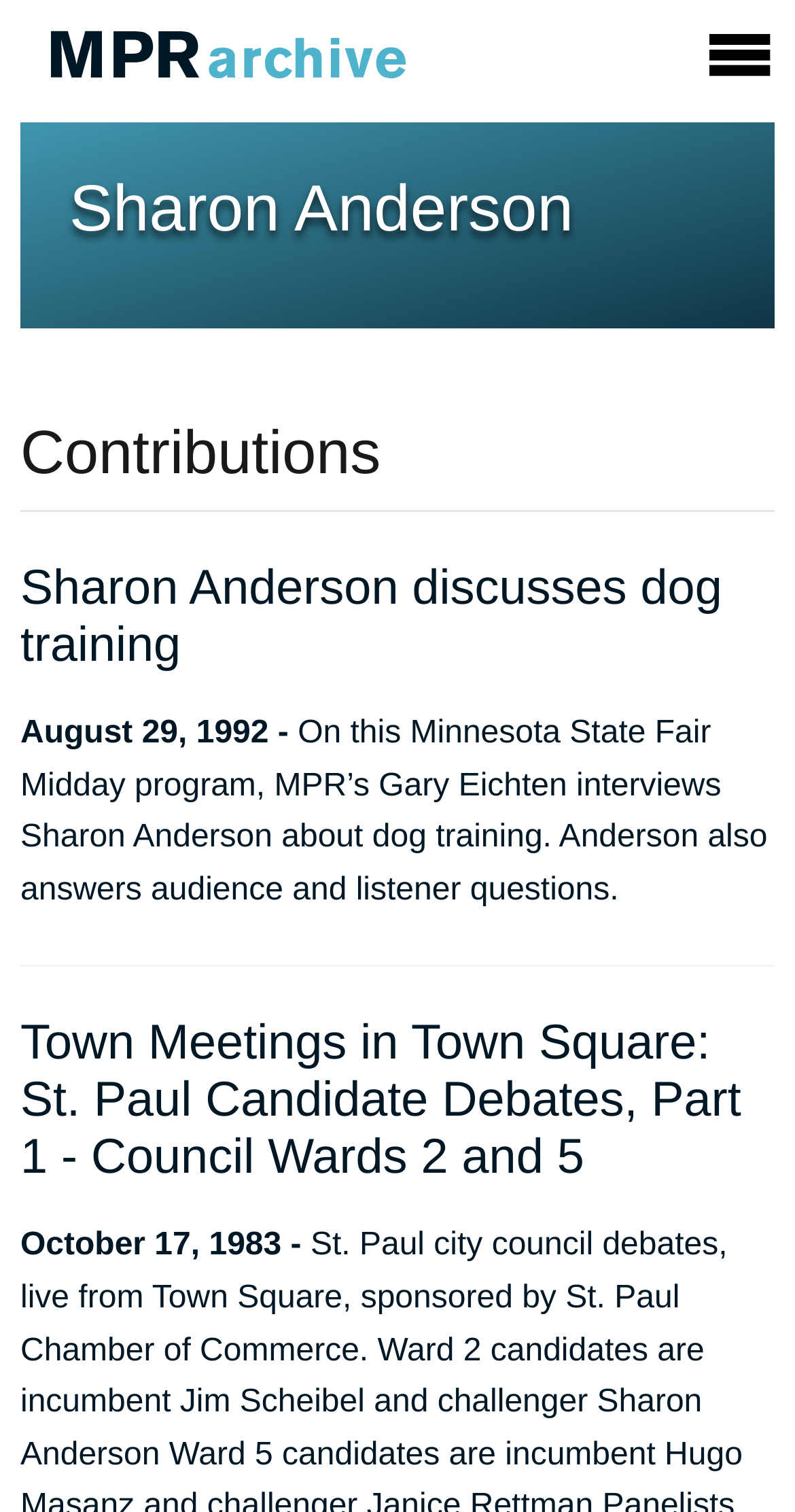What is the role of Gary Eichten in the first contribution?
Based on the visual information, provide a detailed and comprehensive answer.

The description of the first contribution mentions Gary Eichten interviewing Sharon Anderson, which implies that Gary Eichten is the interviewer in the first contribution.